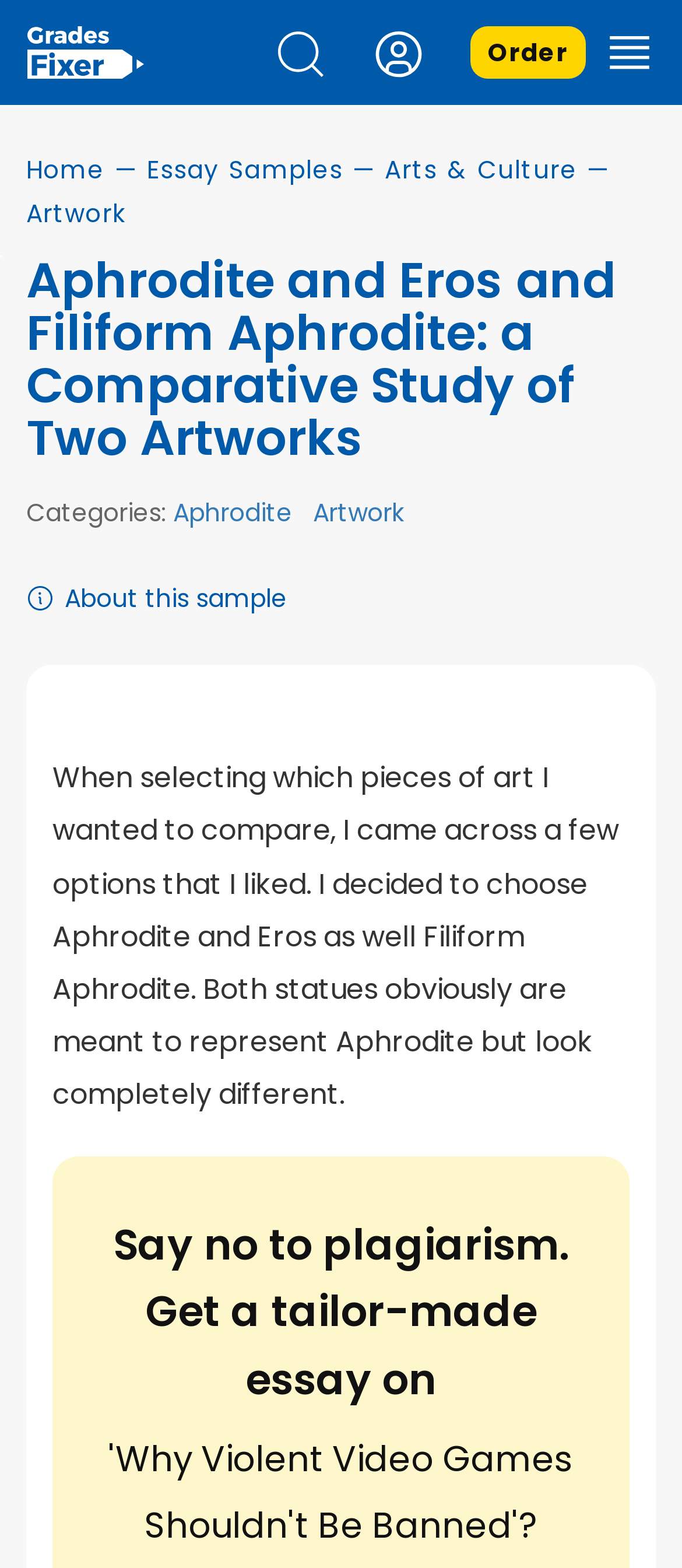Please identify the bounding box coordinates of the element I should click to complete this instruction: 'click on the login button'. The coordinates should be given as four float numbers between 0 and 1, like this: [left, top, right, bottom].

[0.546, 0.011, 0.679, 0.058]